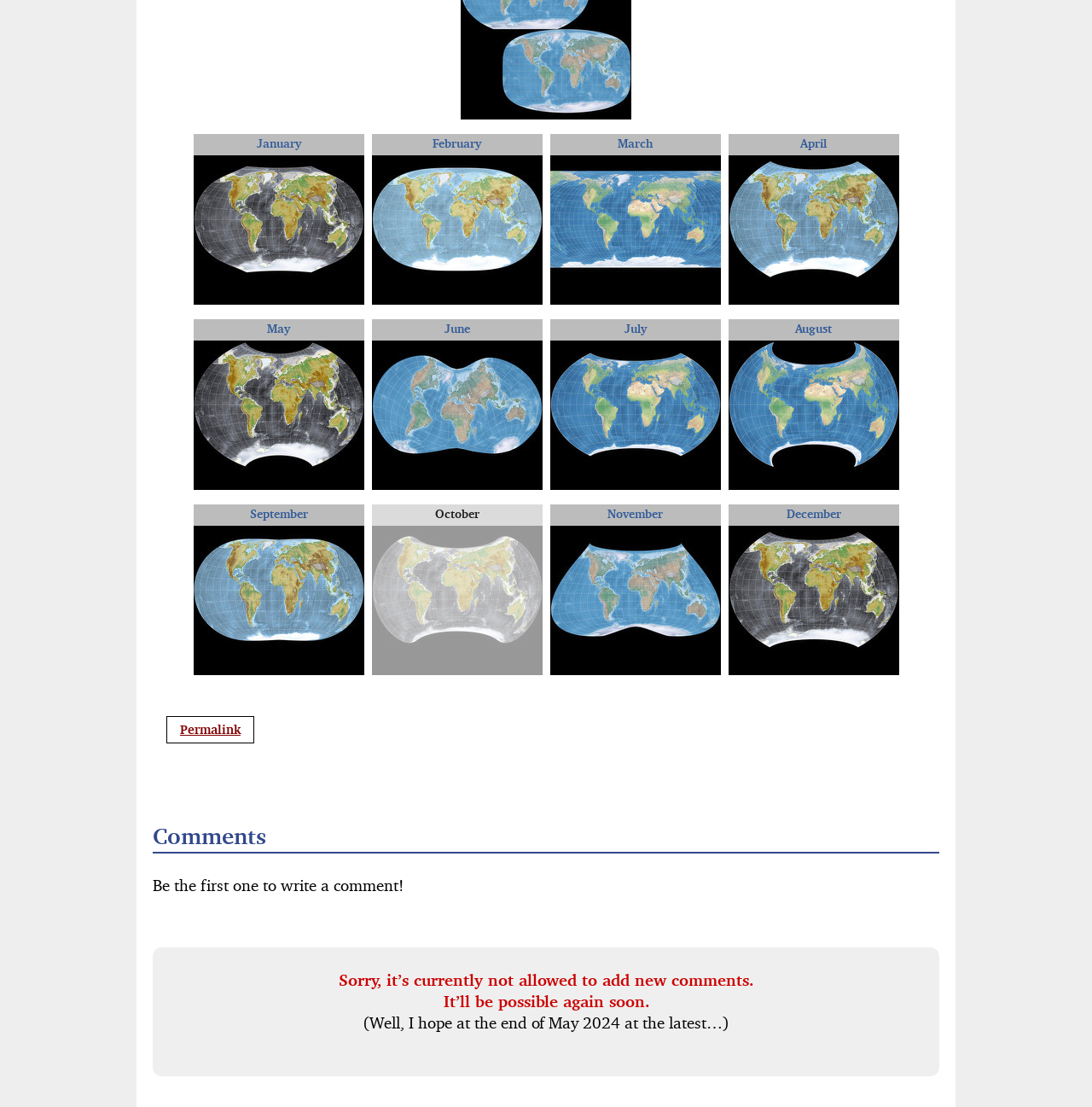Extract the bounding box coordinates for the described element: "March". The coordinates should be represented as four float numbers between 0 and 1: [left, top, right, bottom].

[0.504, 0.268, 0.66, 0.277]